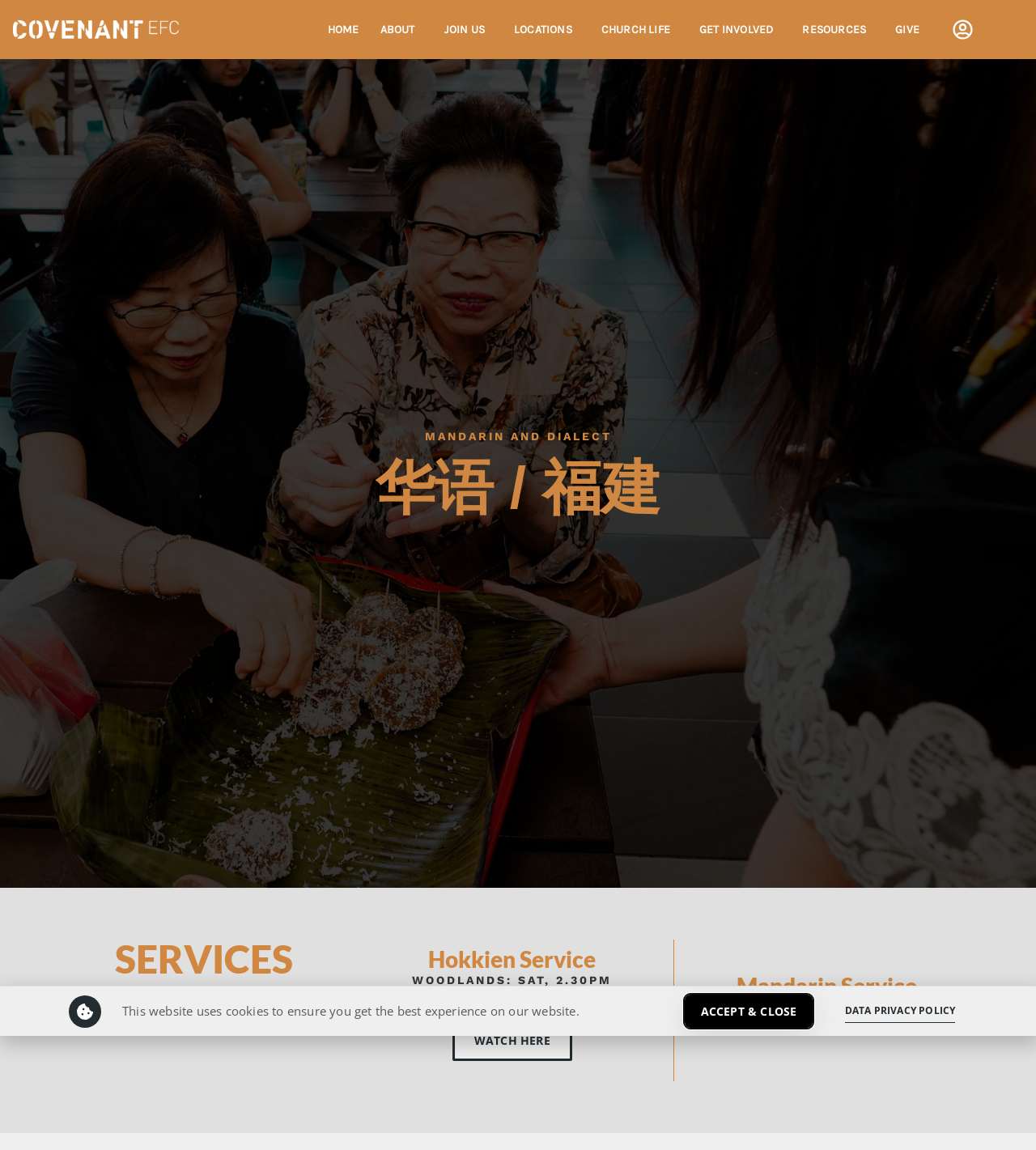Please specify the bounding box coordinates of the clickable region necessary for completing the following instruction: "Login to the website". The coordinates must consist of four float numbers between 0 and 1, i.e., [left, top, right, bottom].

[0.919, 0.017, 0.939, 0.035]